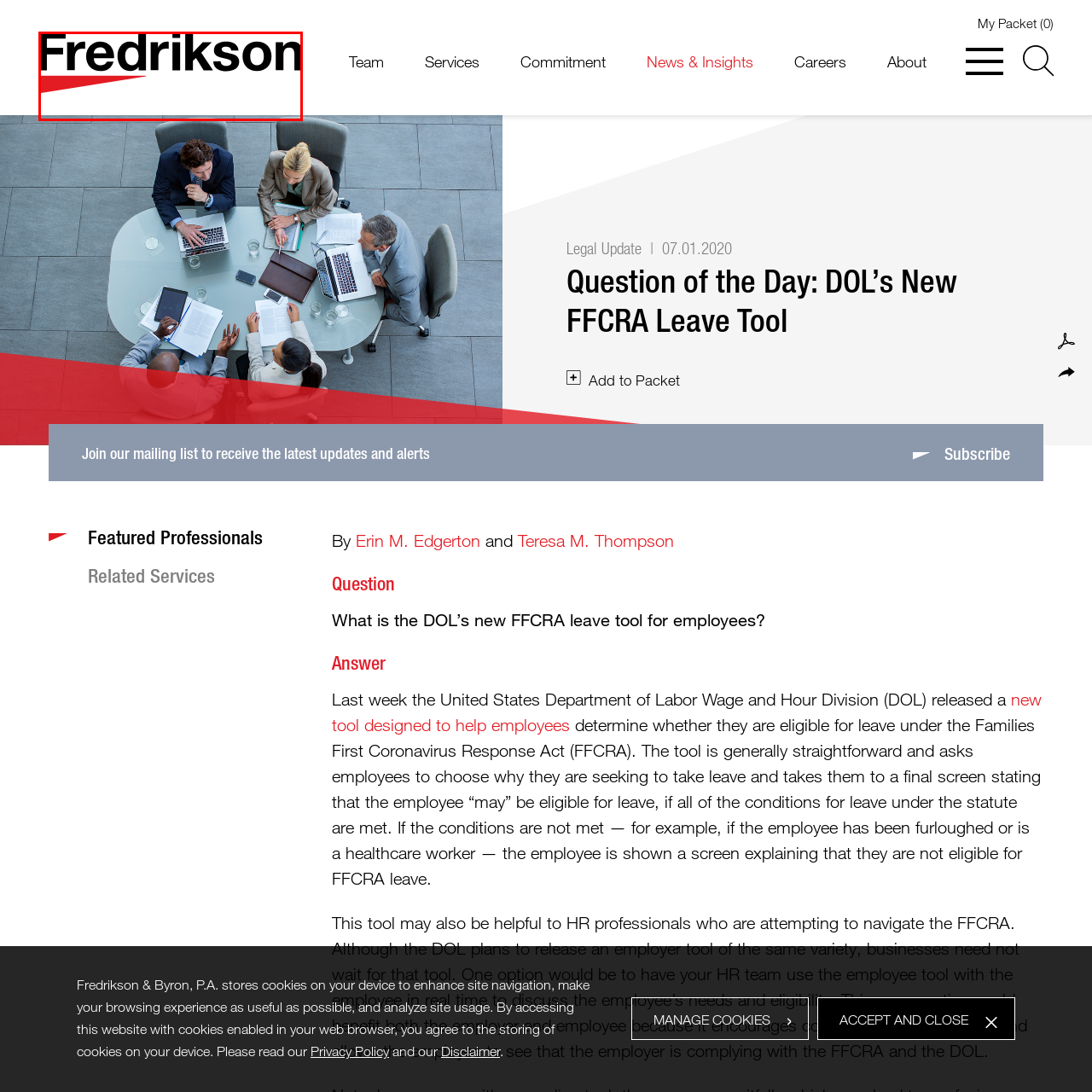What is the purpose of the webpage? Inspect the image encased in the red bounding box and answer using only one word or a brief phrase.

Providing legal insights